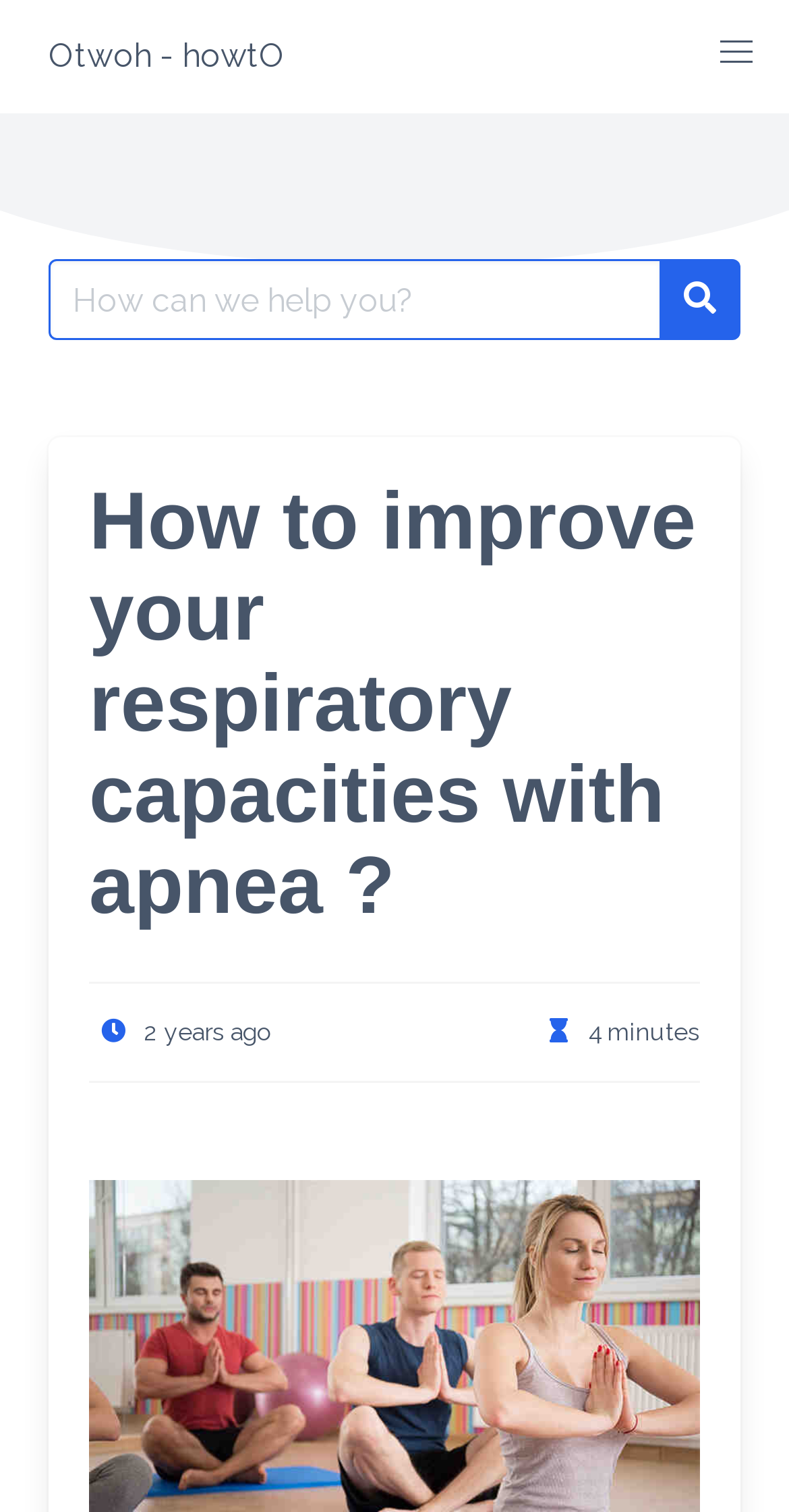Describe every aspect of the webpage in a detailed manner.

The webpage is about improving respiratory capacities with apnea. At the top, there is a main navigation section that spans the entire width of the page. Within this section, there is a link to "Otwoh - howtO" on the left side, and a "Menu" button on the right side. 

Below the navigation section, there is a search bar that takes up most of the width of the page. The search bar consists of a label "Search for:" on the left, a text input field in the middle, and a button with a search icon on the right.

Further down, there is a header section that occupies most of the page's width. This section contains a heading that reads "How to improve your respiratory capacities with apnea?" in a prominent font size. Below the heading, there are two lines of text, one indicating that the content was posted "2 years ago" and the other indicating that it takes "4 minutes" to read.